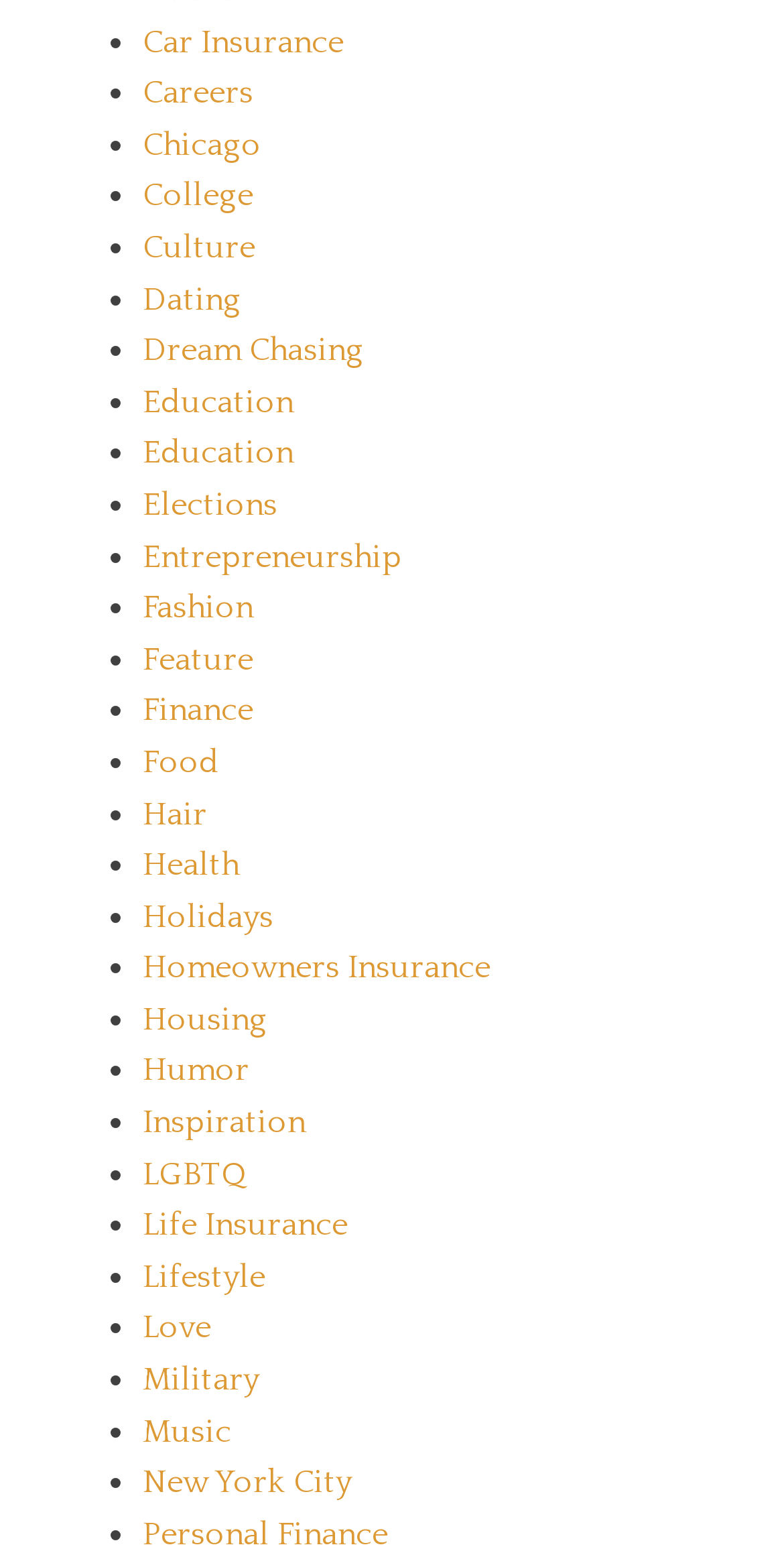What is the first link in the list?
Please use the image to provide a one-word or short phrase answer.

Car Insurance